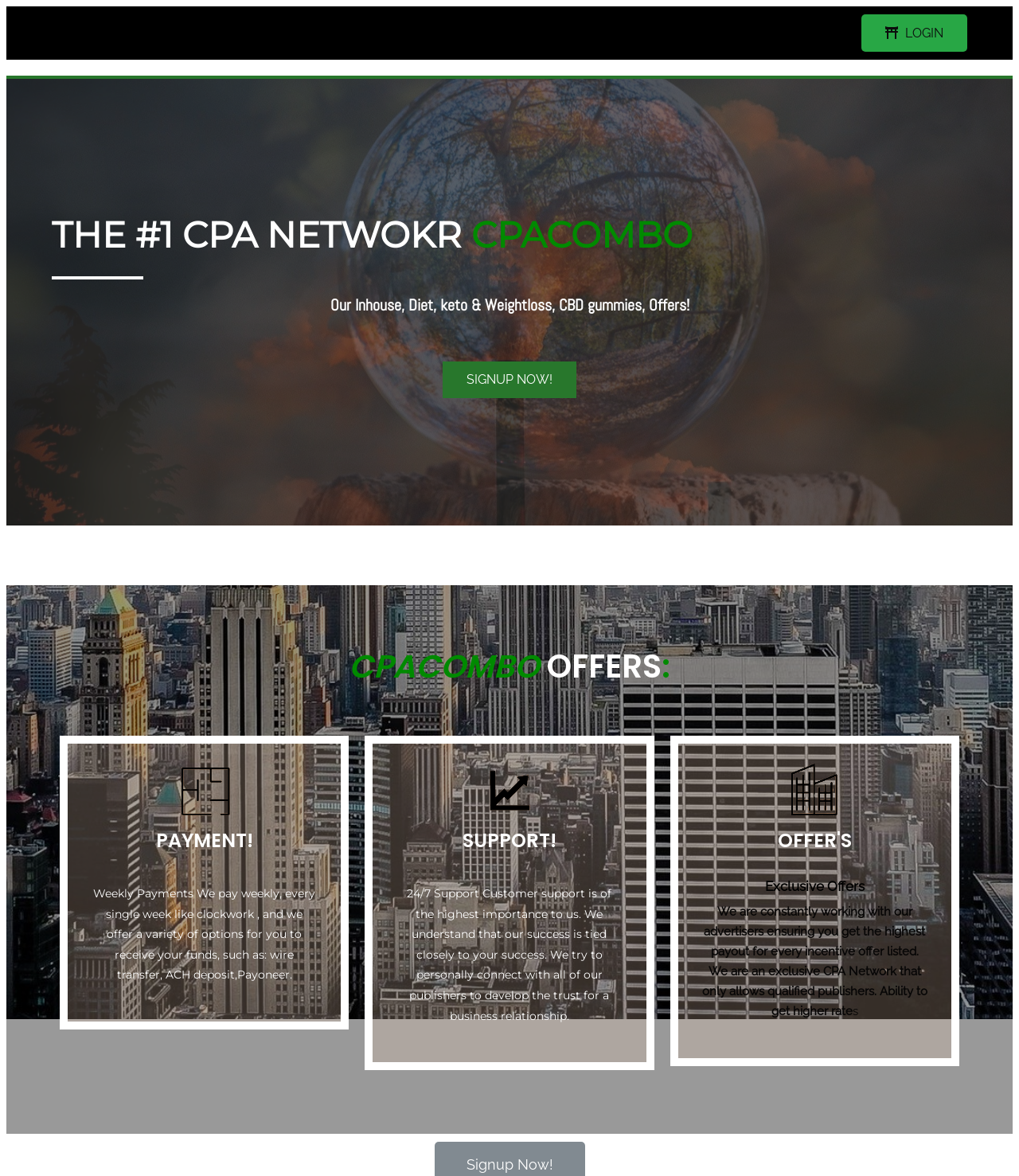Using the image as a reference, answer the following question in as much detail as possible:
What is the purpose of the CPA network?

The purpose of the CPA network can be inferred from the heading element 'Our Inhouse, Diet, keto & Weightloss, CBD gummies, Offers!' which suggests that the network offers incentives for certain products or services.